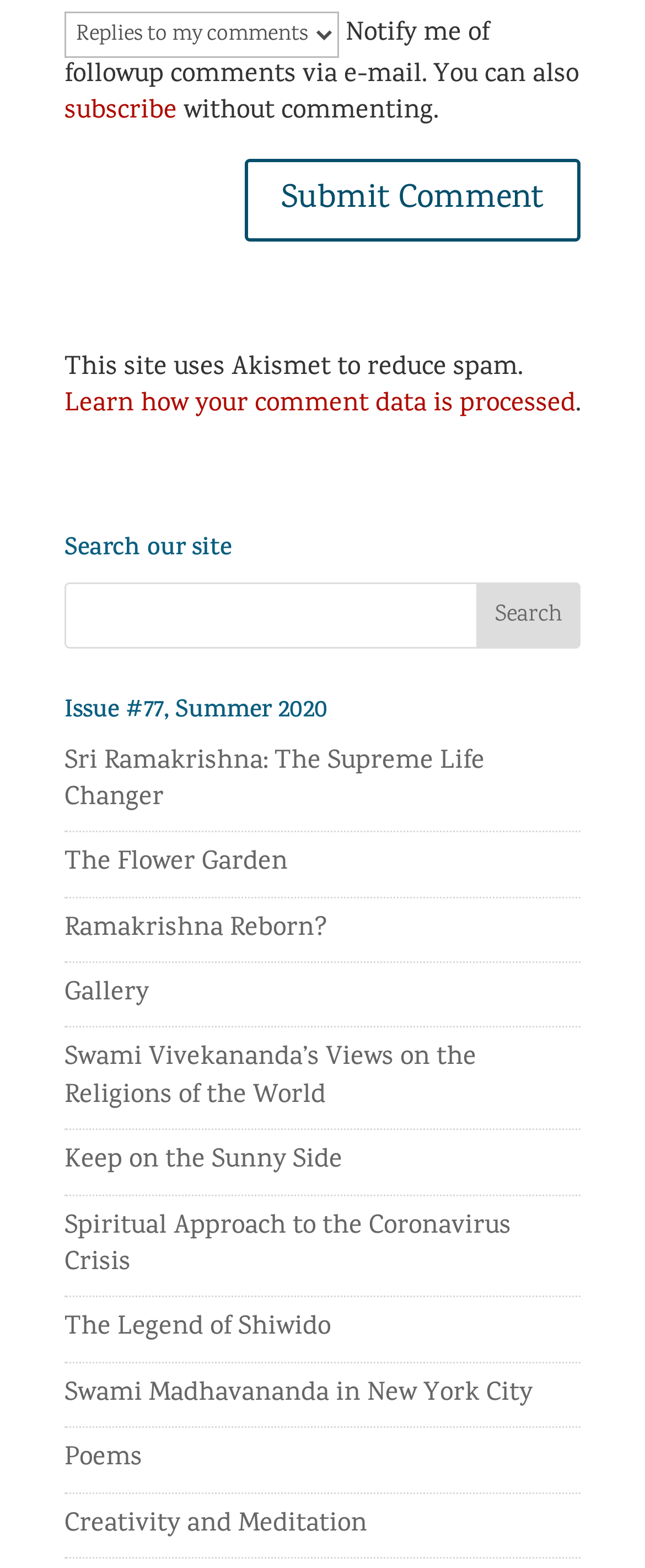Locate the bounding box coordinates of the clickable element to fulfill the following instruction: "Subscribe to comments". Provide the coordinates as four float numbers between 0 and 1 in the format [left, top, right, bottom].

[0.1, 0.059, 0.274, 0.085]